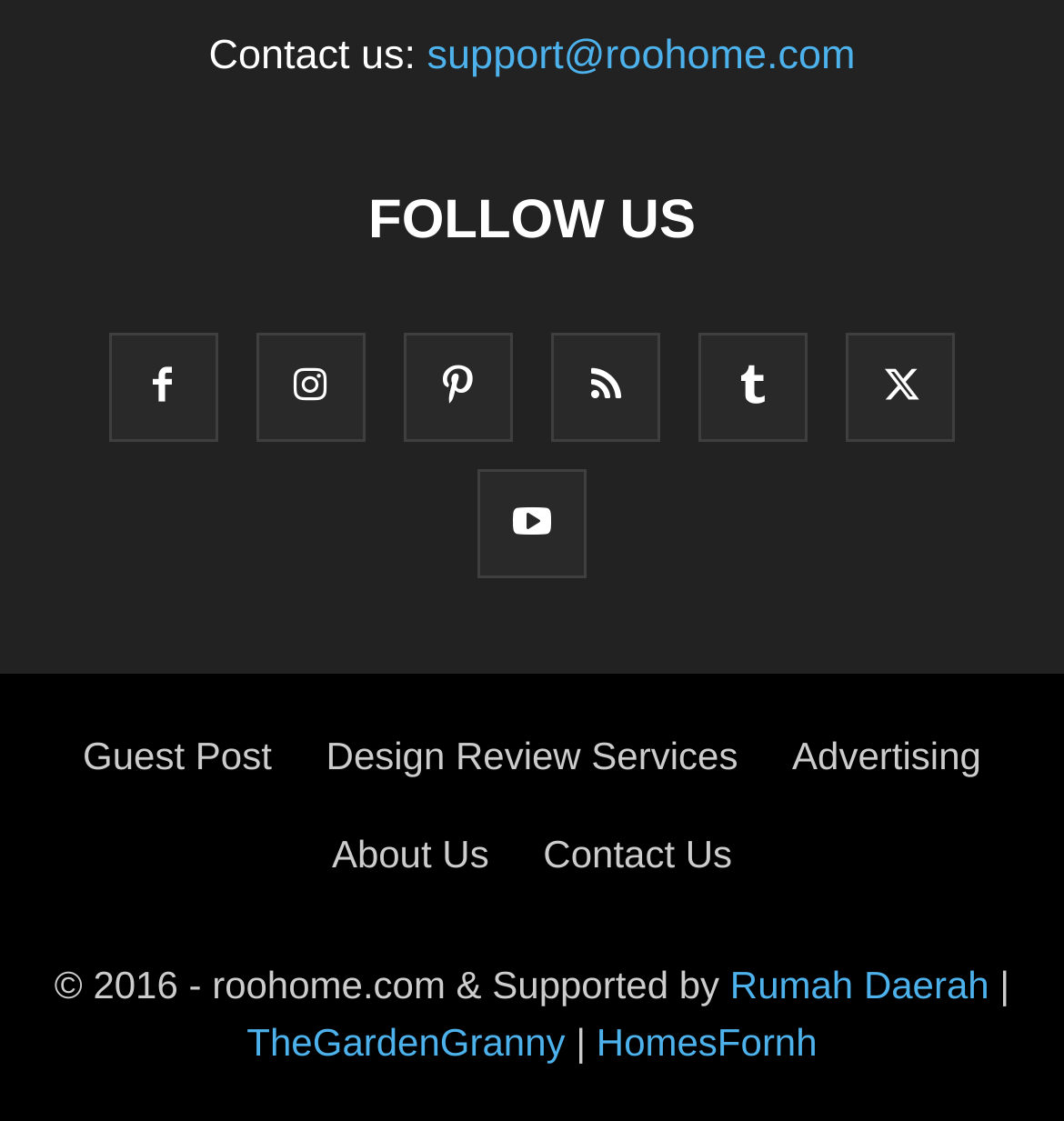Respond with a single word or phrase for the following question: 
What is the email address to contact?

support@roohome.com